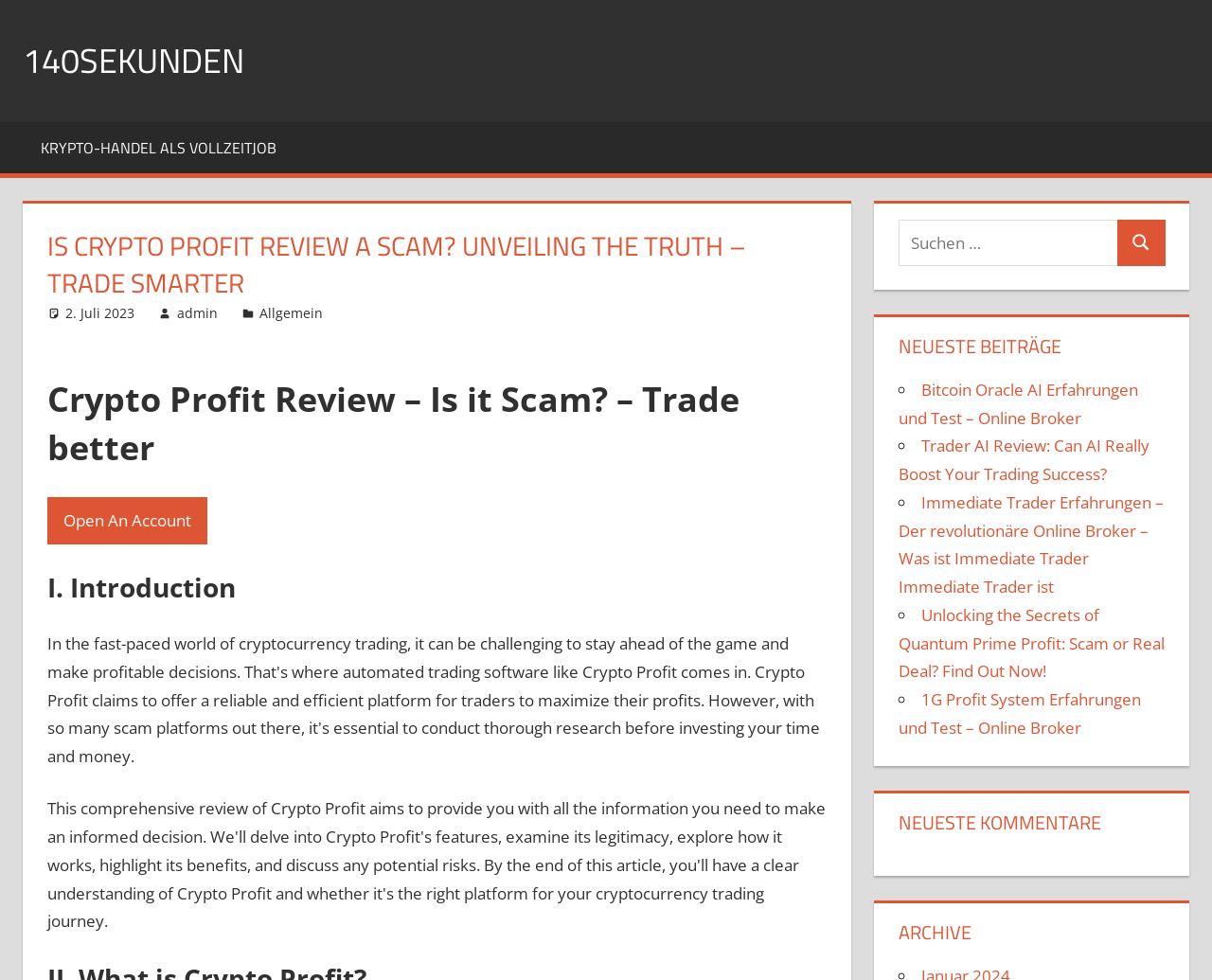Please identify the coordinates of the bounding box for the clickable region that will accomplish this instruction: "Read the 'Crypto Profit Review – Is it Scam?' article".

[0.039, 0.384, 0.683, 0.481]